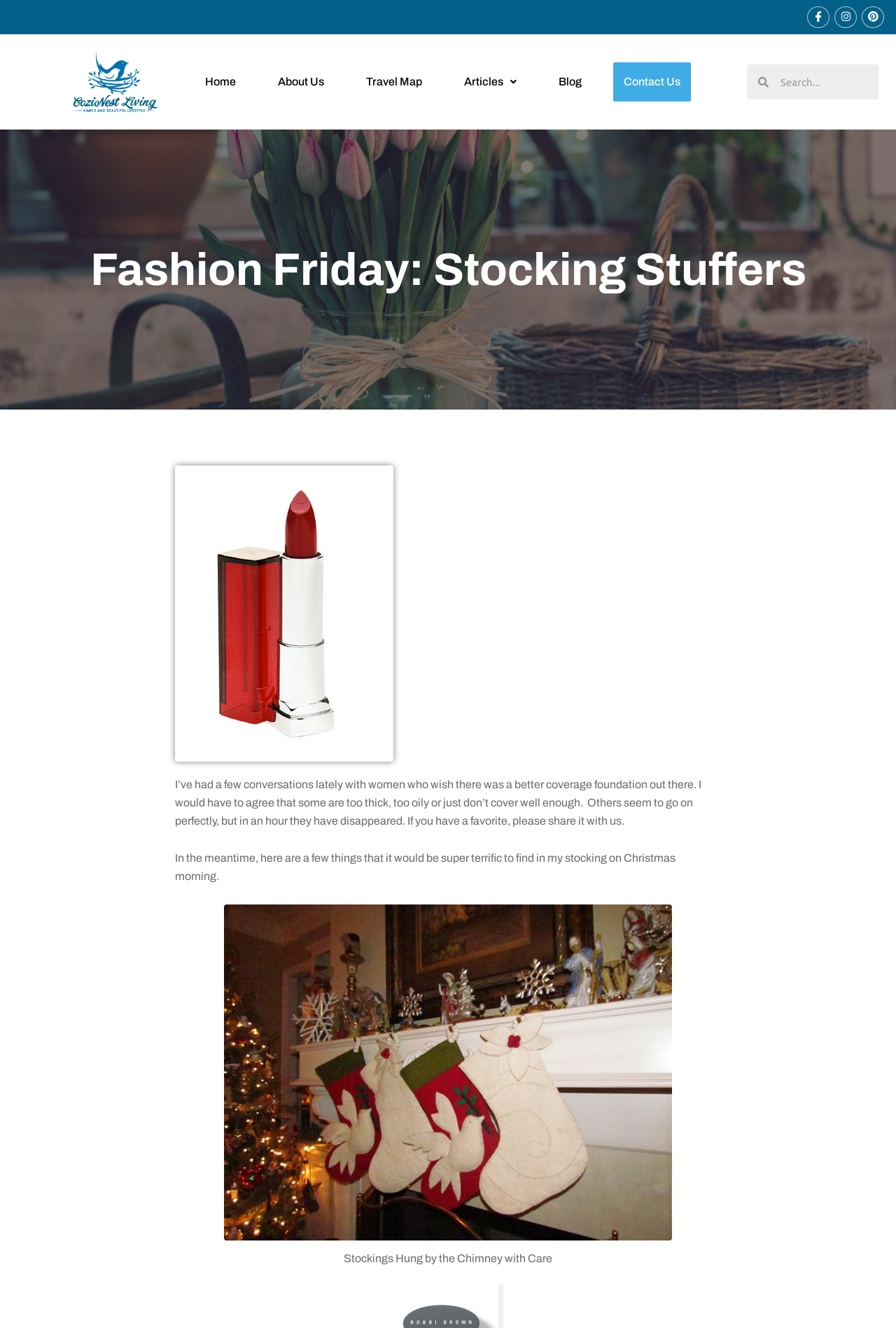Create a detailed summary of all the visual and textual information on the webpage.

This webpage appears to be a blog post about fashion and beauty, specifically discussing foundation coverage and stocking stuffers. At the top right corner, there are three social media links to Facebook, Instagram, and Pinterest. Below these links, there is a navigation menu with links to Home, About Us, Travel Map, Articles, Blog, and Contact Us.

On the left side of the page, there is a search bar with a search icon and a placeholder text "Search". Above the search bar, there is a heading that reads "Fashion Friday: Stocking Stuffers". 

The main content of the page starts with a paragraph of text that discusses the author's conversations with women about foundation coverage and their preferences. This is followed by another paragraph that introduces the topic of stocking stuffers.

Below these paragraphs, there is an image with a caption "Stockings Hung by the Chimney with Care". The image is positioned in the middle of the page, taking up about half of the width.